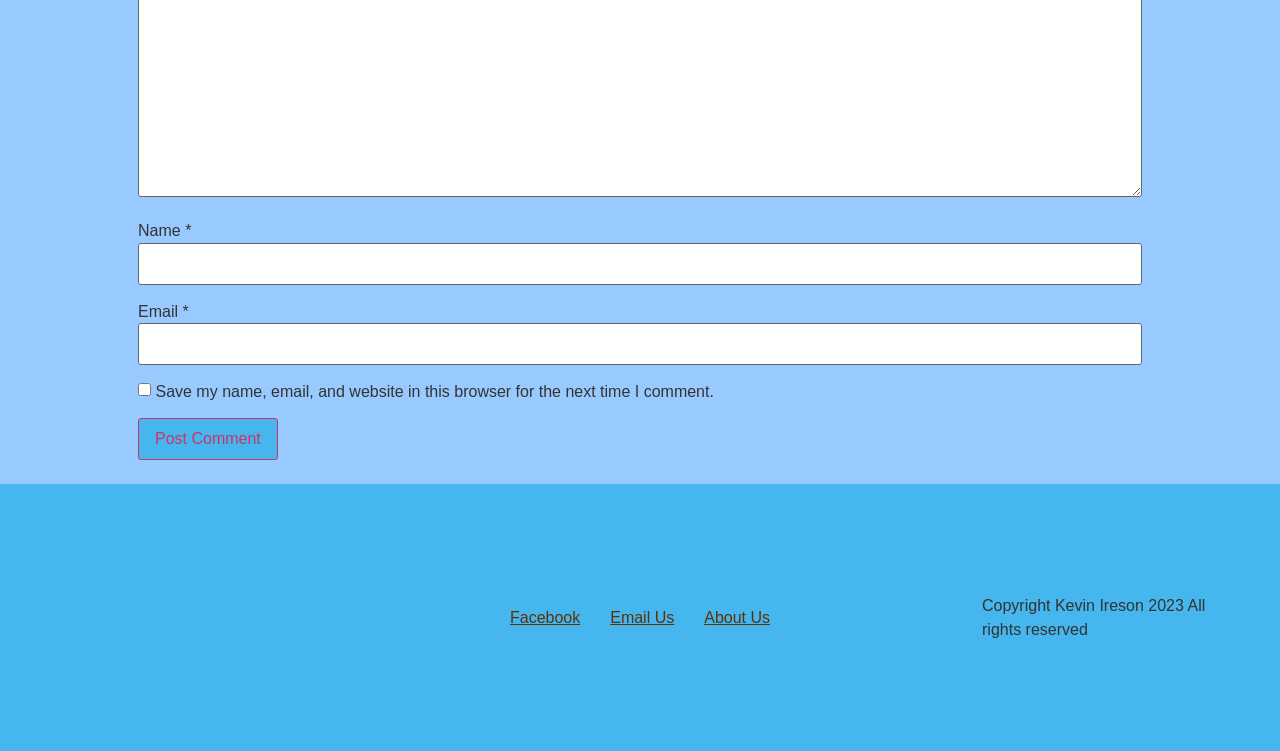Answer the question with a single word or phrase: 
What is the purpose of the button?

Post Comment